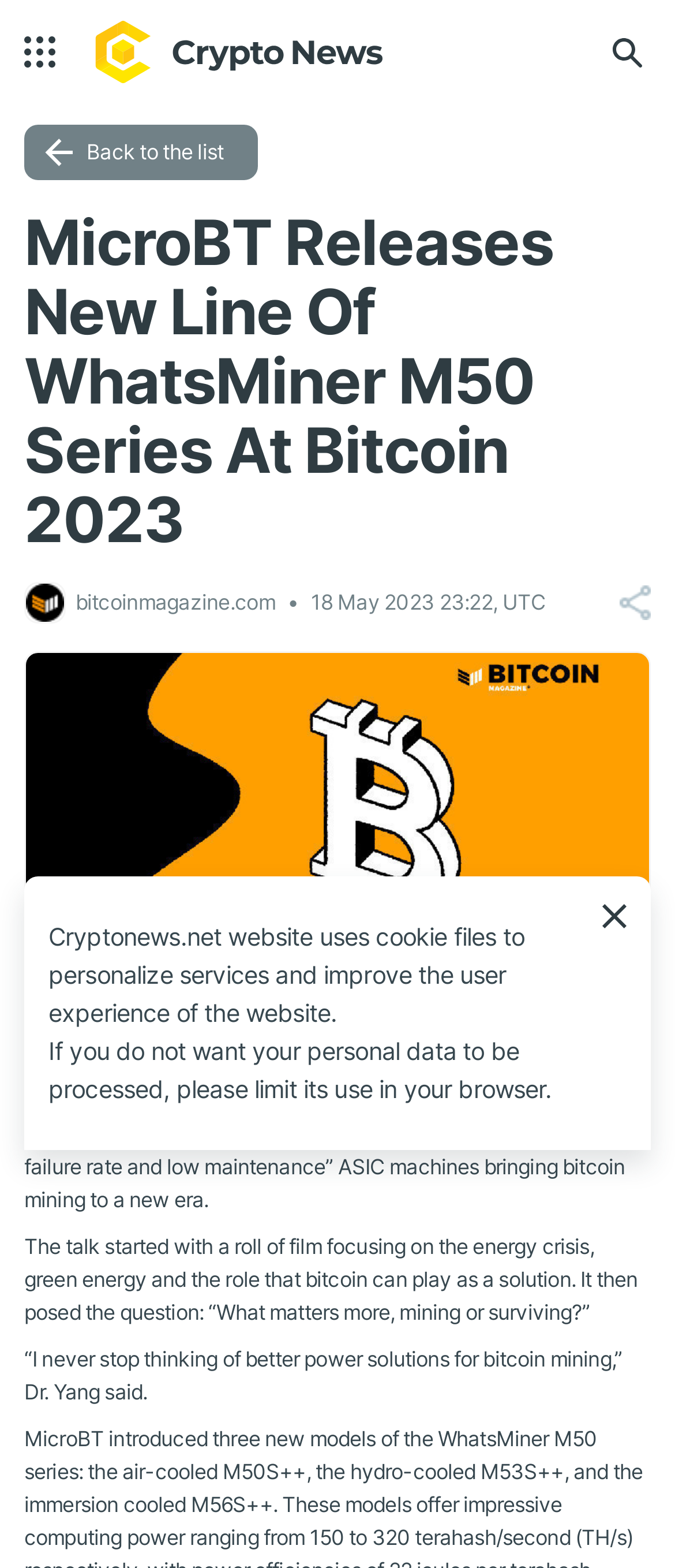Using the element description Back to the list, predict the bounding box coordinates for the UI element. Provide the coordinates in (top-left x, top-left y, bottom-right x, bottom-right y) format with values ranging from 0 to 1.

[0.036, 0.08, 0.382, 0.115]